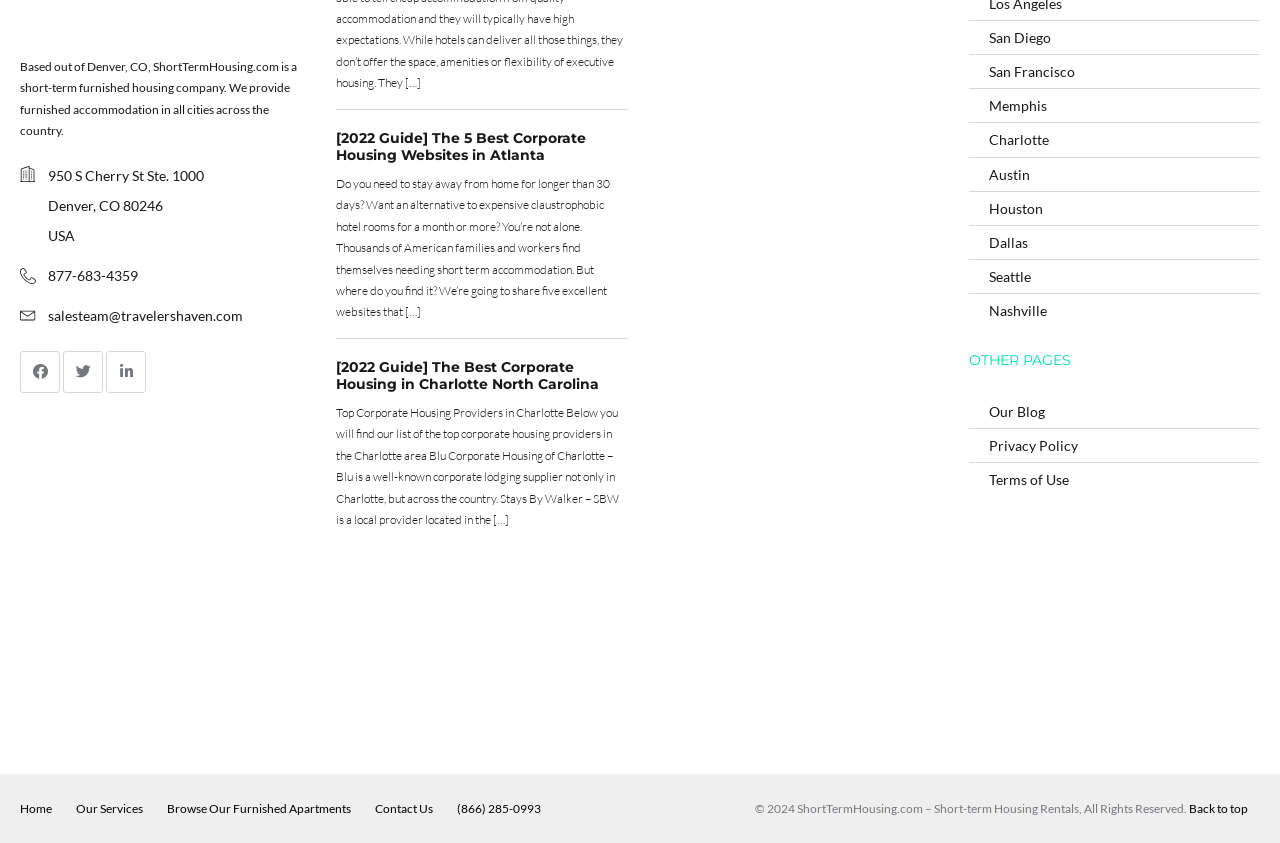Provide a thorough and detailed response to the question by examining the image: 
What is the phone number?

The phone number is mentioned in the top section of the webpage, next to the company's address, and is linked as '877-683-4359'.